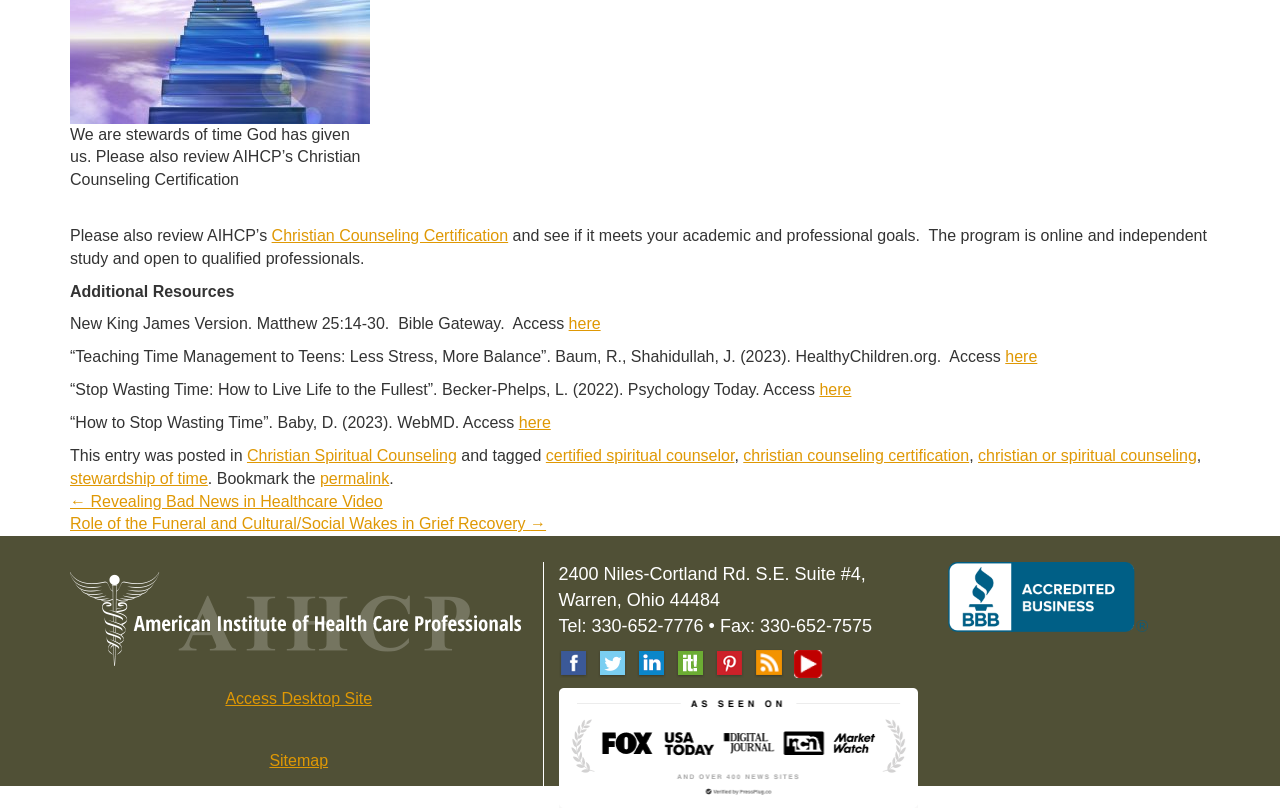Find the bounding box coordinates of the area to click in order to follow the instruction: "Click the link to access Christian Counseling Certification".

[0.212, 0.281, 0.397, 0.302]